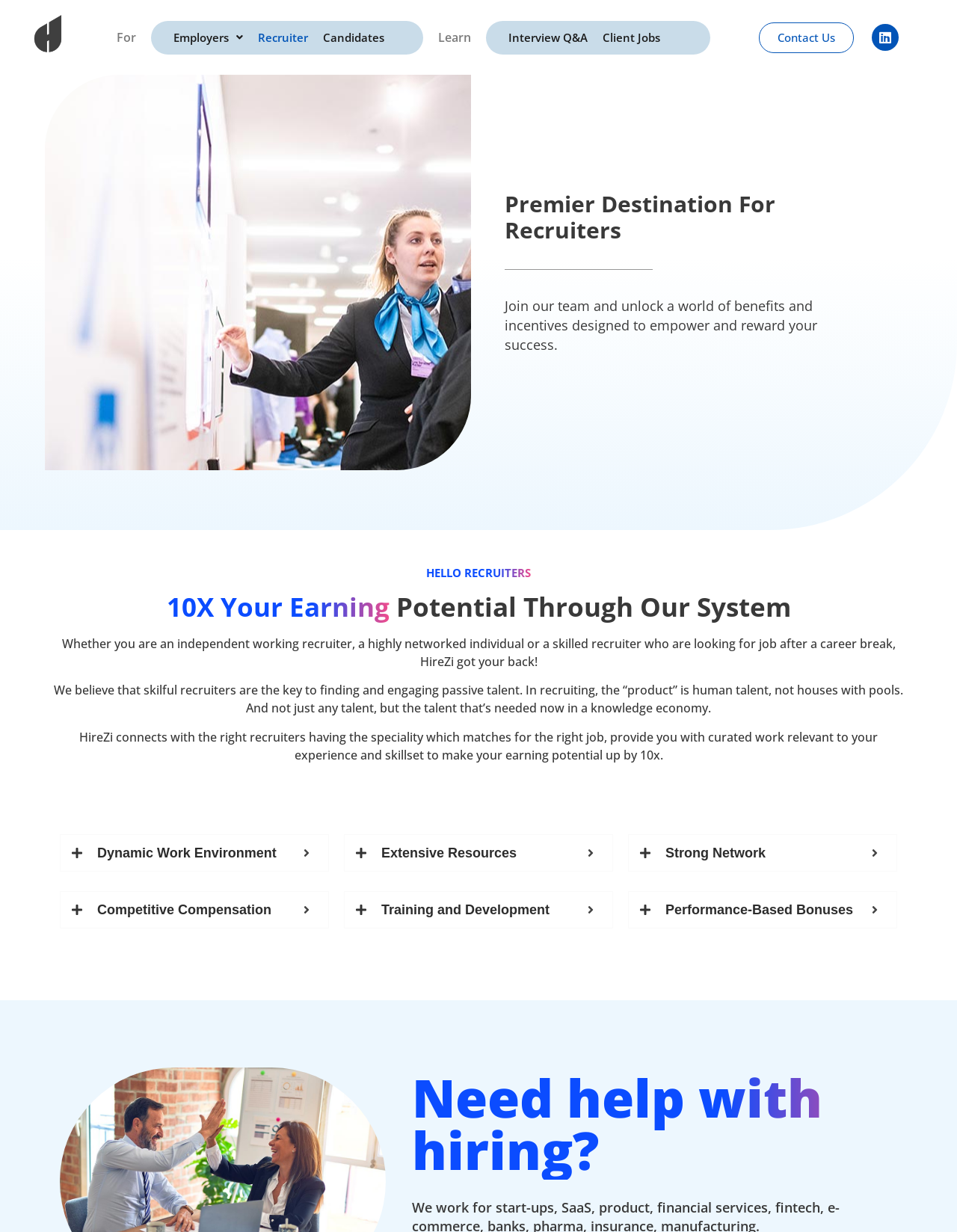Highlight the bounding box coordinates of the region I should click on to meet the following instruction: "Need help with hiring?".

[0.43, 0.87, 0.926, 0.955]